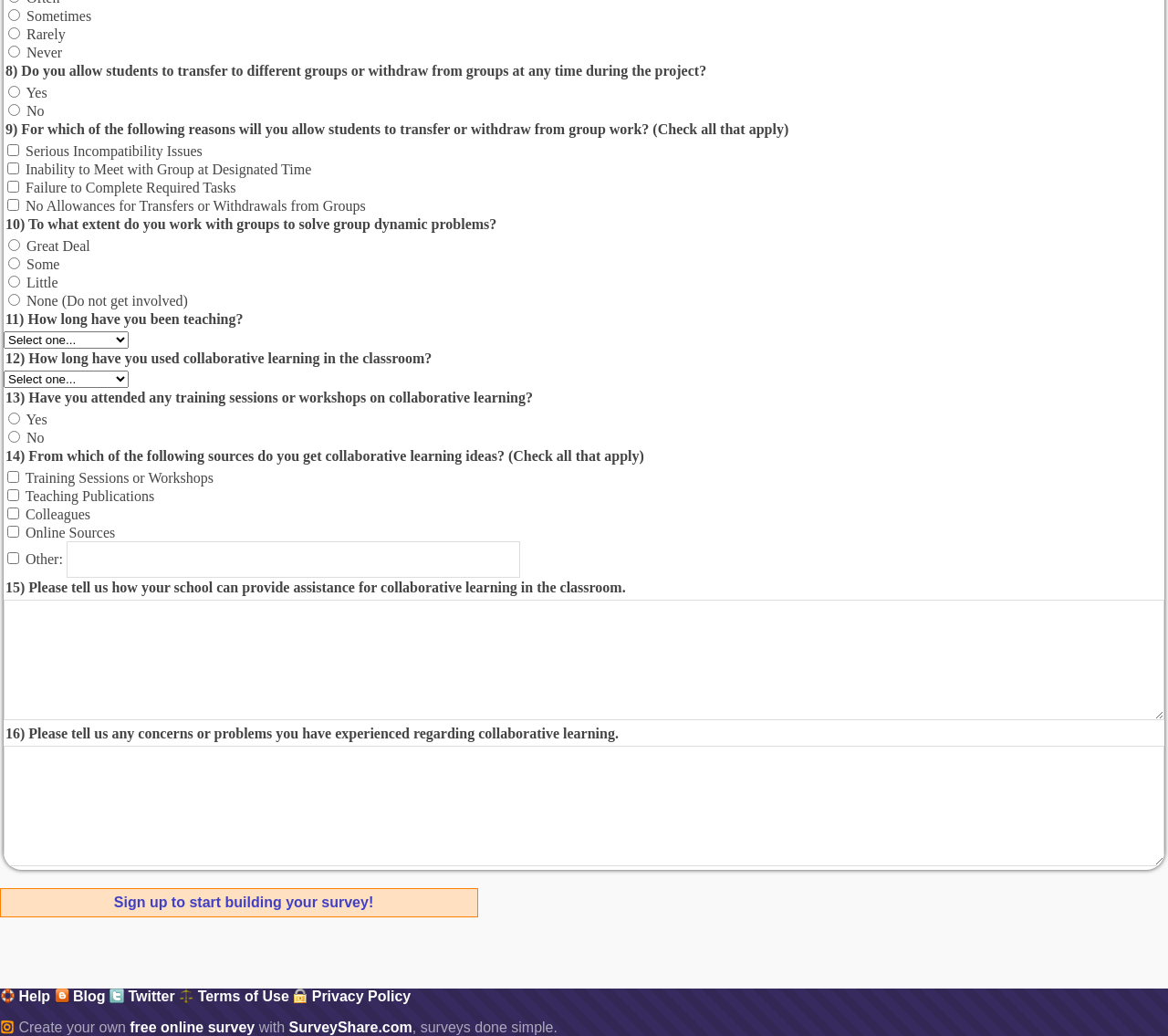Can teachers select multiple reasons for allowing students to transfer or withdraw from group work?
Please utilize the information in the image to give a detailed response to the question.

In question 9, teachers are asked to select all the reasons that apply for allowing students to transfer or withdraw from group work, indicating that they can select multiple reasons from the options provided.